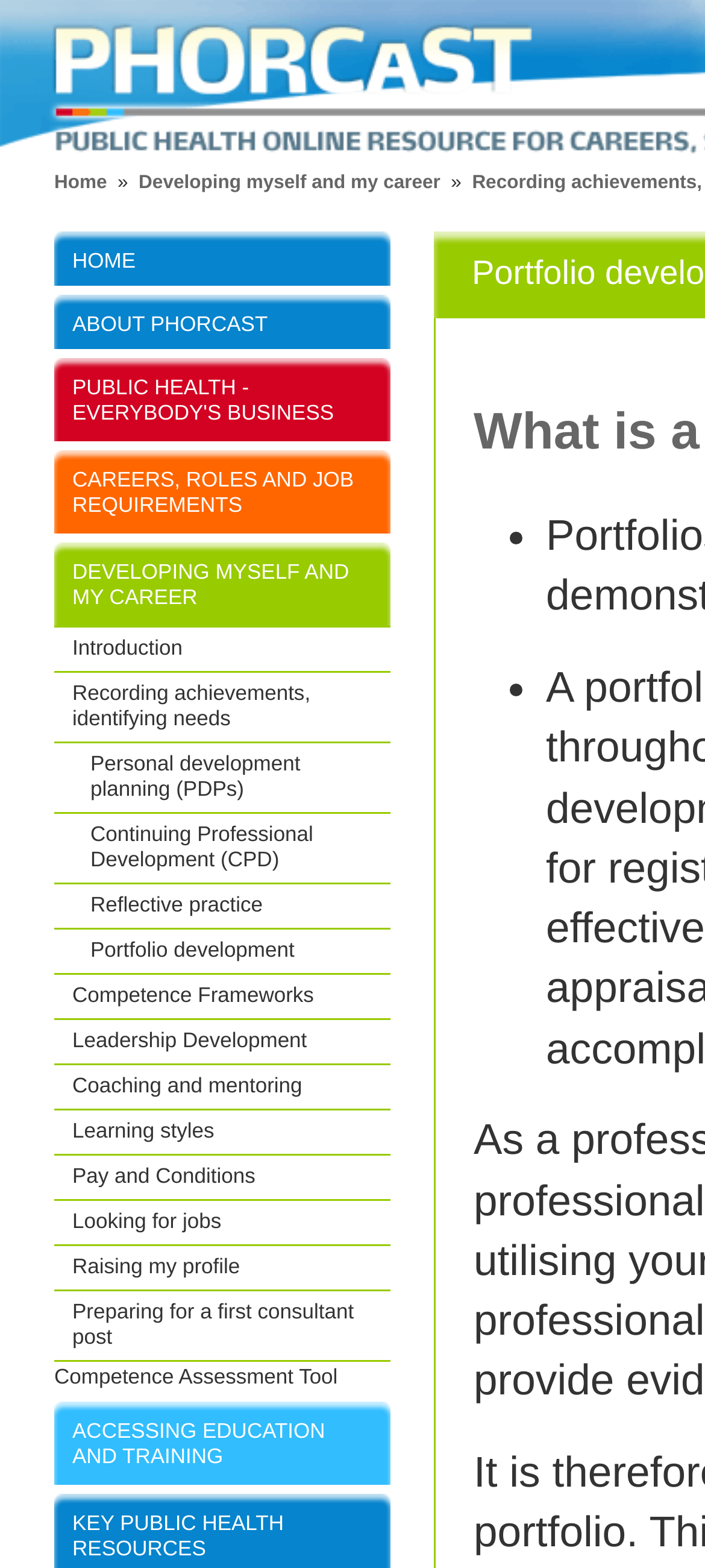Please identify the primary heading of the webpage and give its text content.

Public Health Online Resource for Careers, Skills and Training